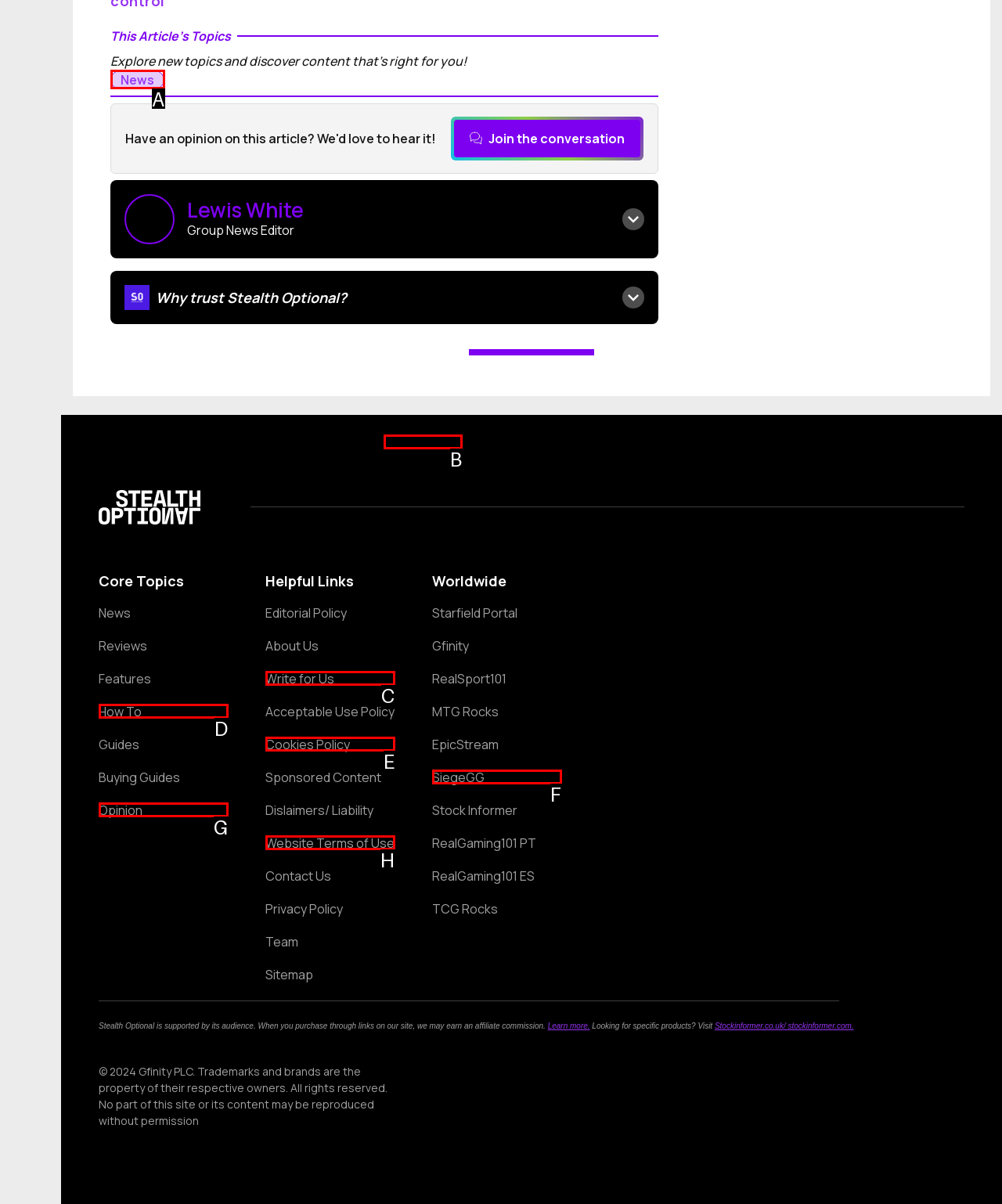Look at the highlighted elements in the screenshot and tell me which letter corresponds to the task: Learn about Stealth Optional's editorial policy.

B